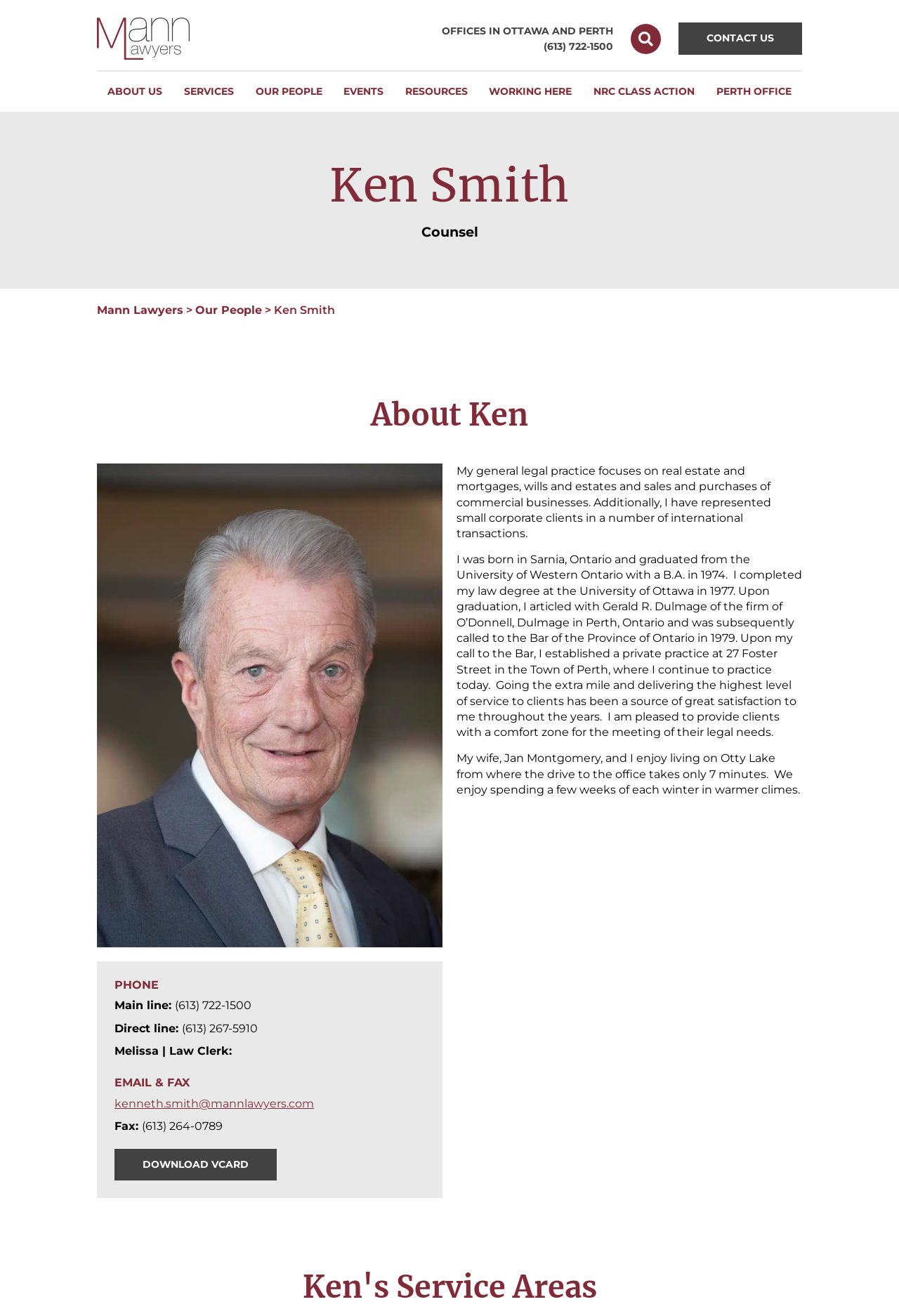Find the bounding box coordinates of the clickable region needed to perform the following instruction: "Learn more about Ken Smith". The coordinates should be provided as four float numbers between 0 and 1, i.e., [left, top, right, bottom].

[0.108, 0.122, 0.892, 0.16]